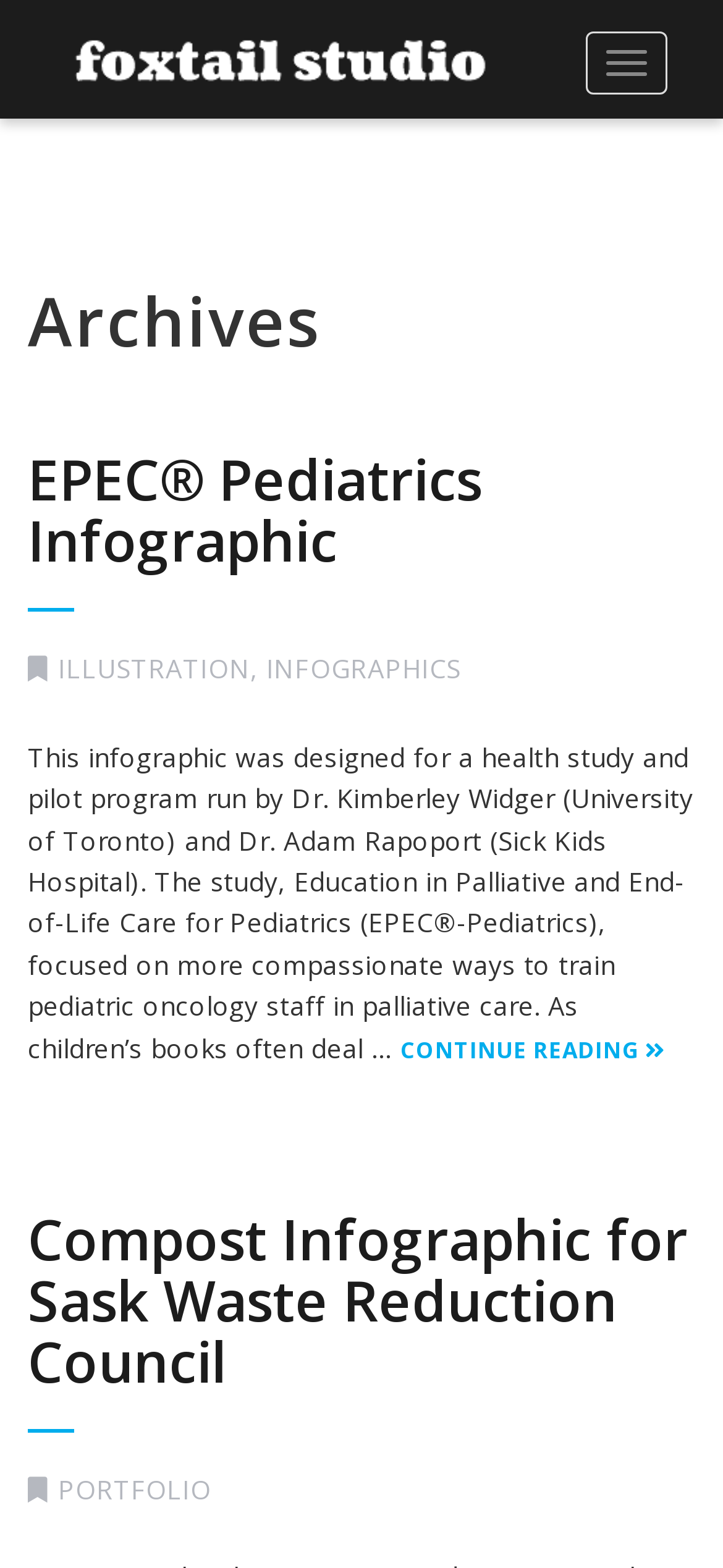Bounding box coordinates are specified in the format (top-left x, top-left y, bottom-right x, bottom-right y). All values are floating point numbers bounded between 0 and 1. Please provide the bounding box coordinate of the region this sentence describes: EPEC® Pediatrics Infographic

[0.038, 0.282, 0.667, 0.369]